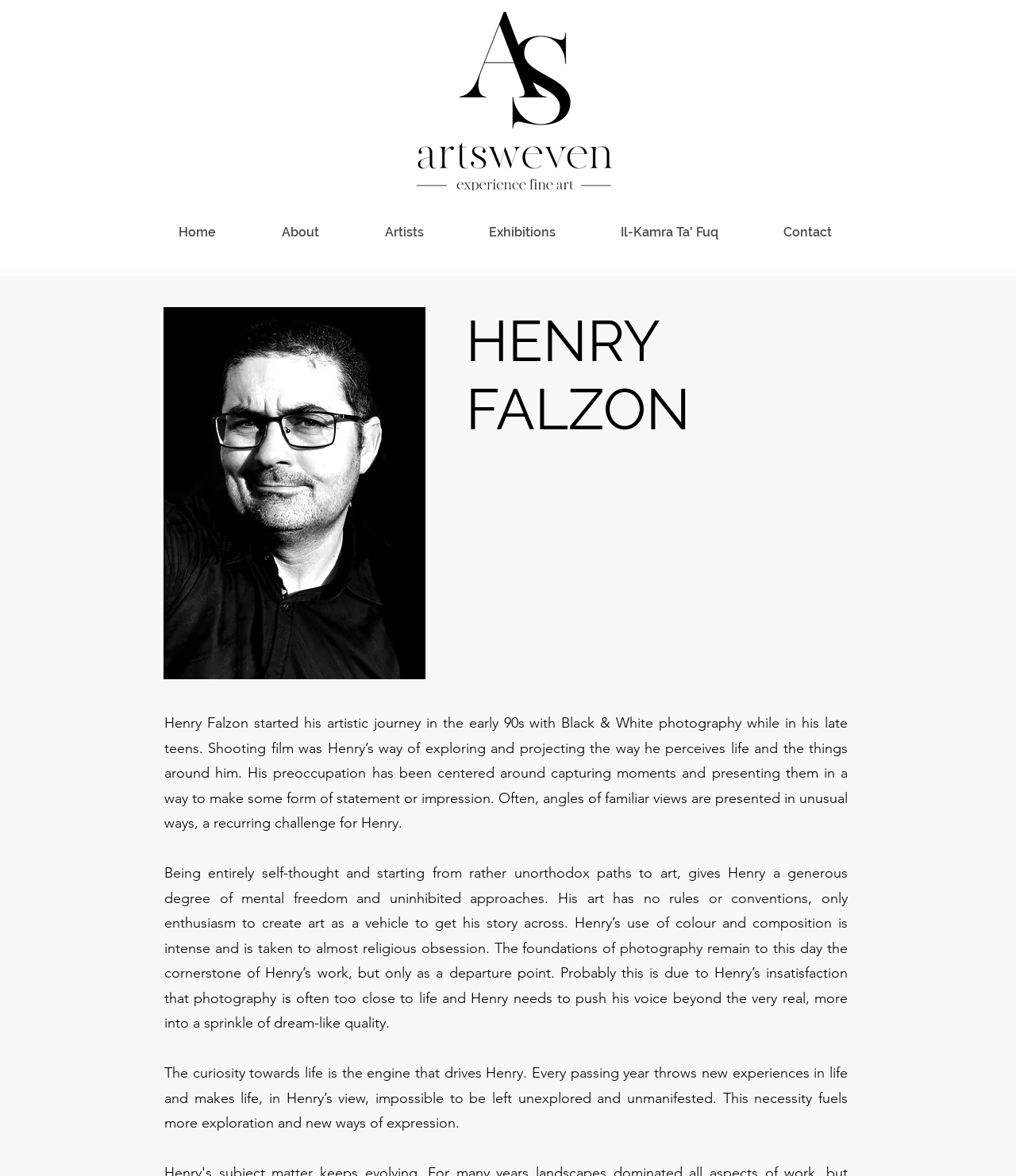Provide the bounding box coordinates of the UI element this sentence describes: "Home".

[0.143, 0.178, 0.245, 0.204]